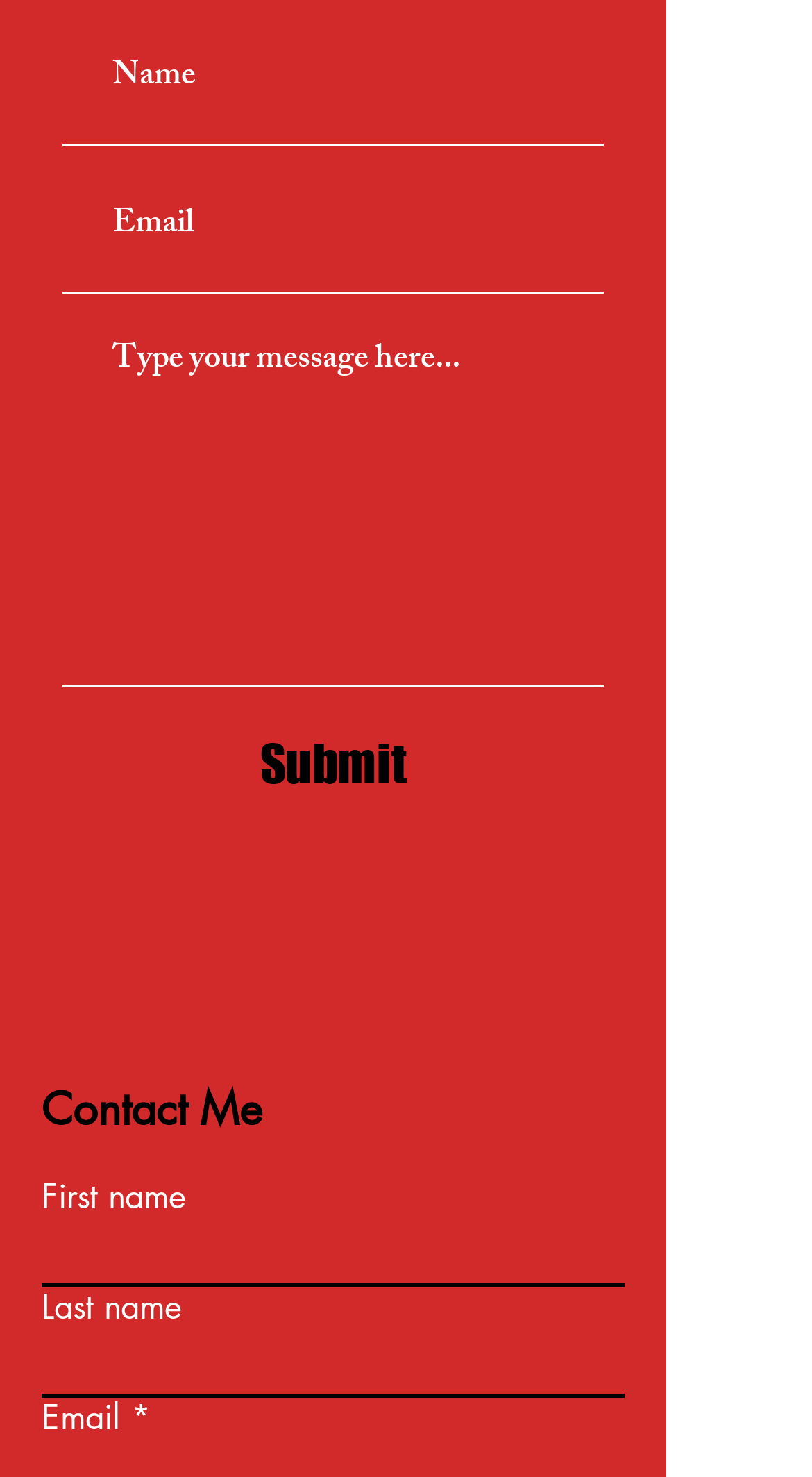Provide a one-word or one-phrase answer to the question:
How many sections are there on this contact form?

Three